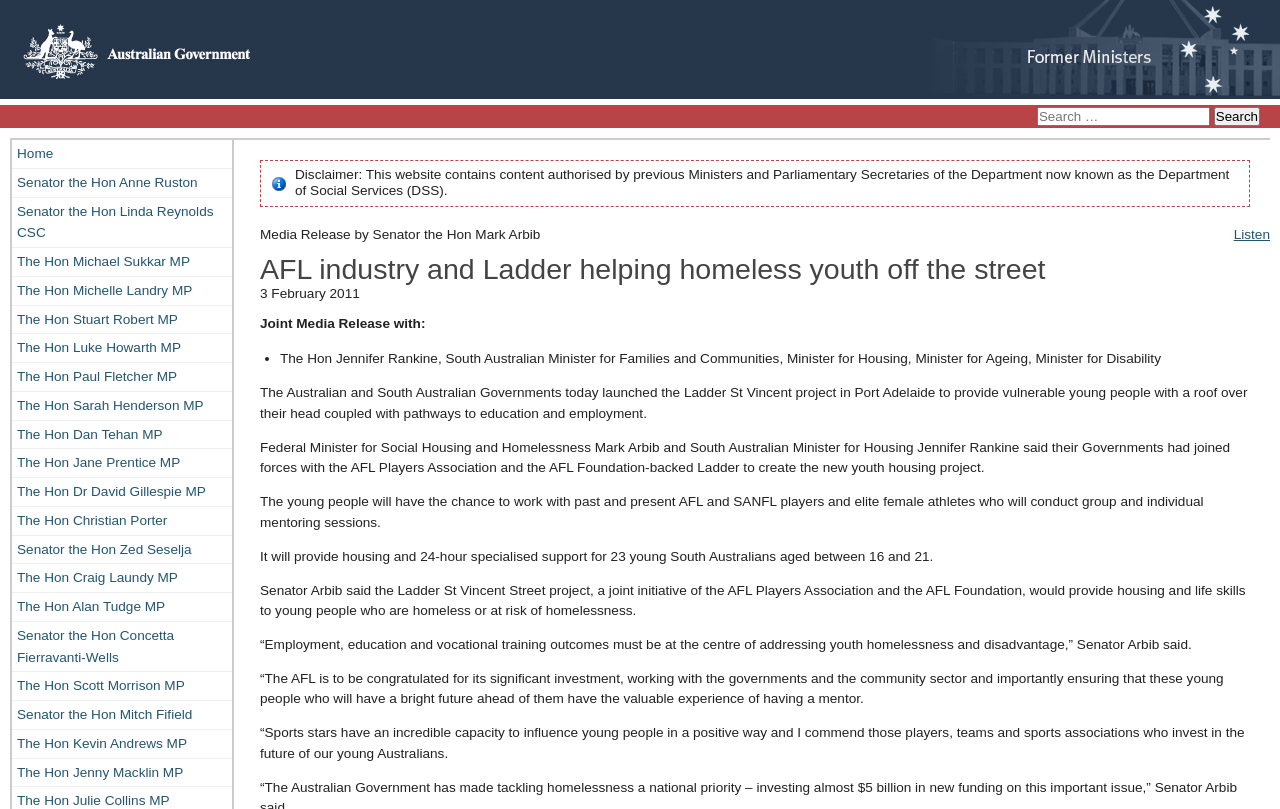Find the bounding box coordinates of the element you need to click on to perform this action: 'Listen to the media release'. The coordinates should be represented by four float values between 0 and 1, in the format [left, top, right, bottom].

[0.964, 0.28, 0.992, 0.299]